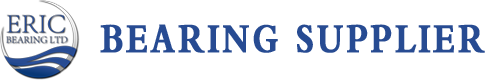What phrase accompanies the company name in the logo? Refer to the image and provide a one-word or short phrase answer.

BEARING SUPPLIER